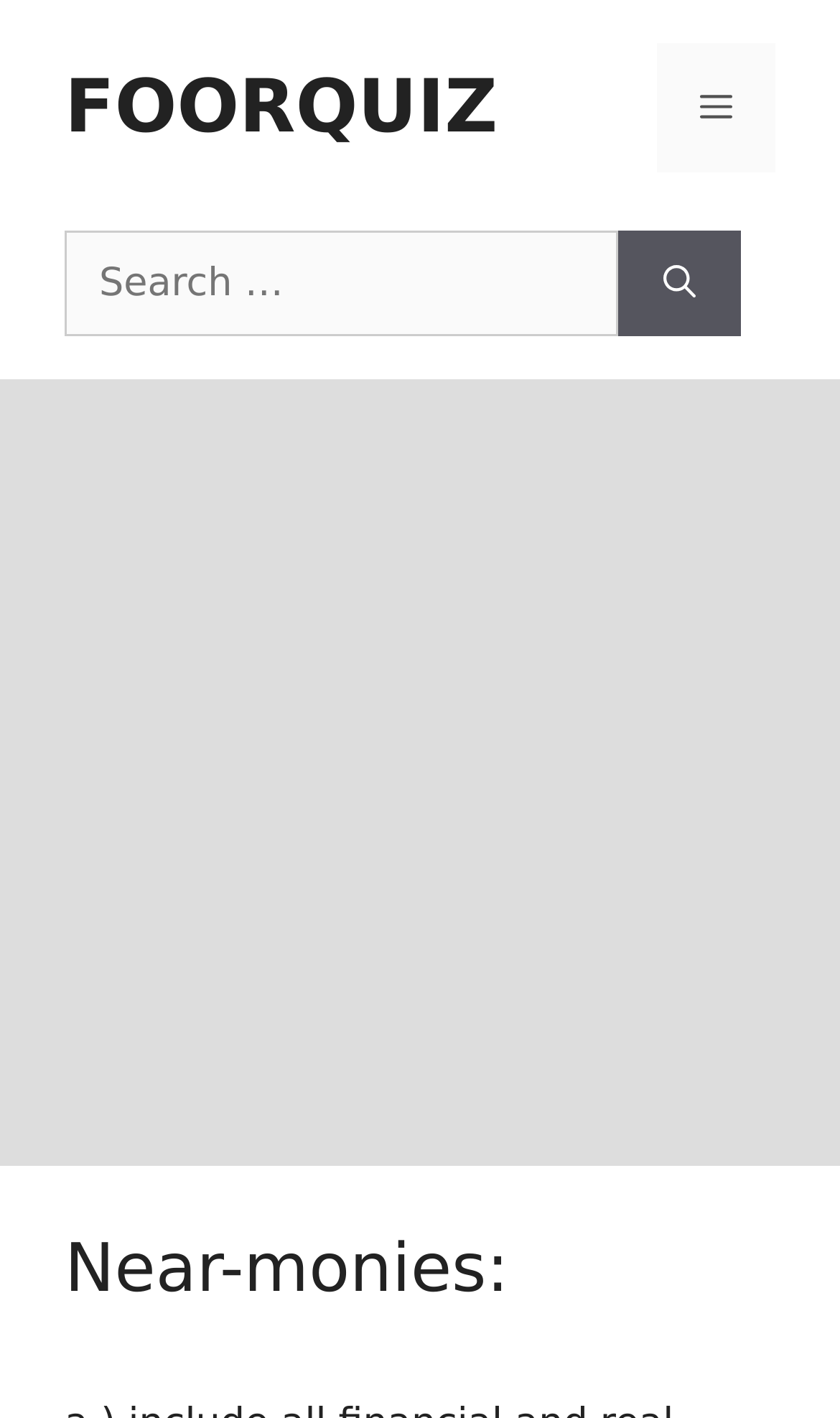What is the text next to the search box?
Based on the screenshot, answer the question with a single word or phrase.

Search for: